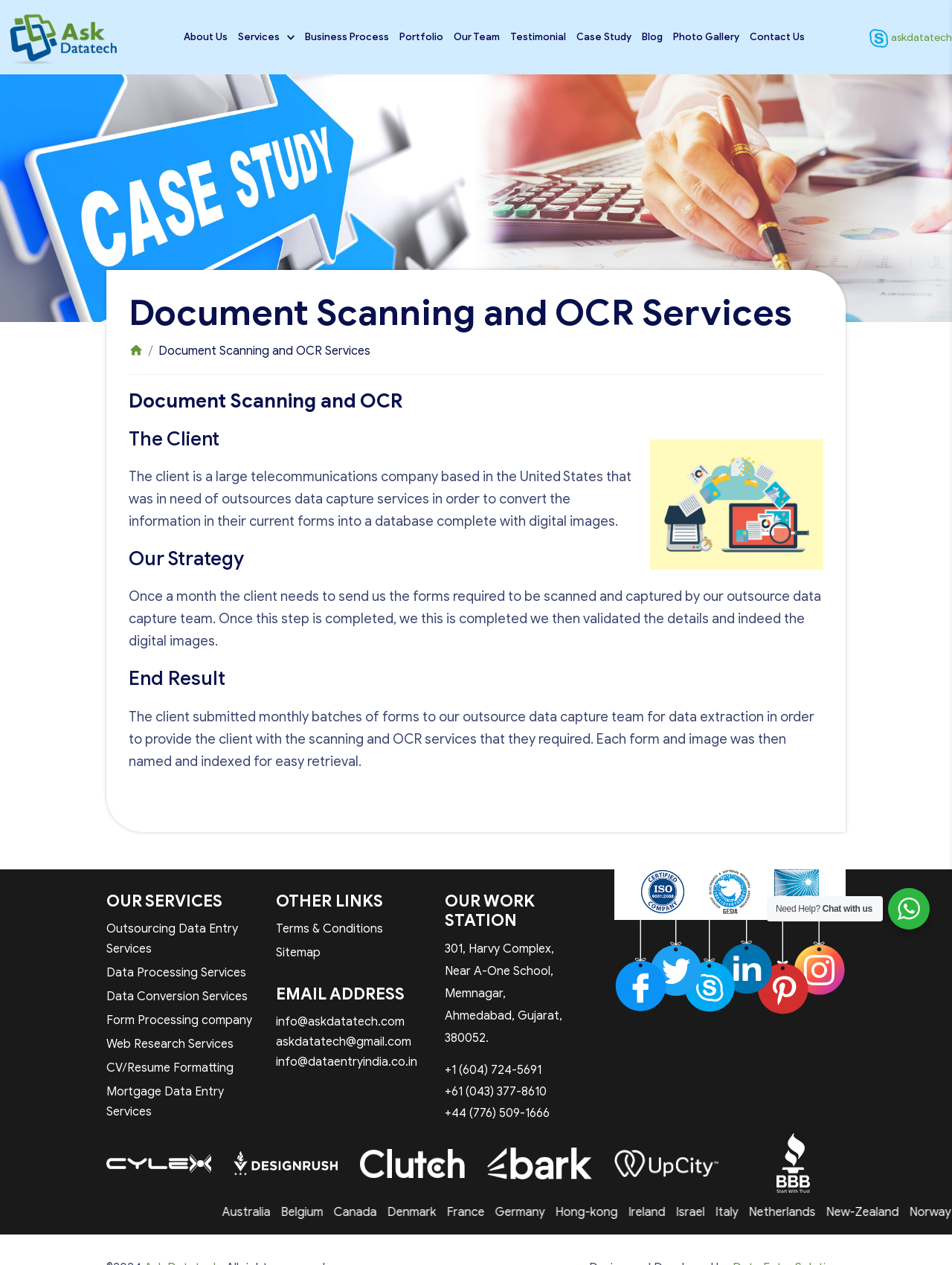Please locate the bounding box coordinates of the element's region that needs to be clicked to follow the instruction: "Check the 'Facebook' social media link". The bounding box coordinates should be provided as four float numbers between 0 and 1, i.e., [left, top, right, bottom].

[0.645, 0.725, 0.7, 0.808]